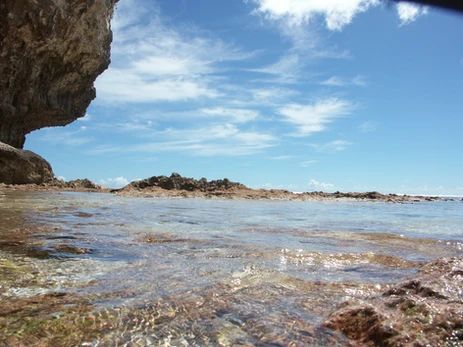Detail the scene depicted in the image with as much precision as possible.

The image depicts a serene coastal scene near Anaiki Motel in Niue, showcasing the tranquil beauty of the ocean. In the foreground, clear waters gently ripple over smooth, rocky terrain, revealing glimpses of colorful marine life beneath the surface. The shallow water gradually leads to larger rocky formations, hinting at the vibrant ecosystem that exists just below. 

Above, the sky is vast and bright, with fluffy white clouds contrasting against the deep blue, enhancing the feeling of openness and tranquility. This picturesque setting is likely a favorite spot for guests at the motel, ideal for activities such as relaxation, exploration, or observing the marine life from above. The scene exemplifies the natural serenity and beauty that the Anaiki Motel area has to offer, promising a memorable experience for visitors seeking both adventure and peaceful respite.